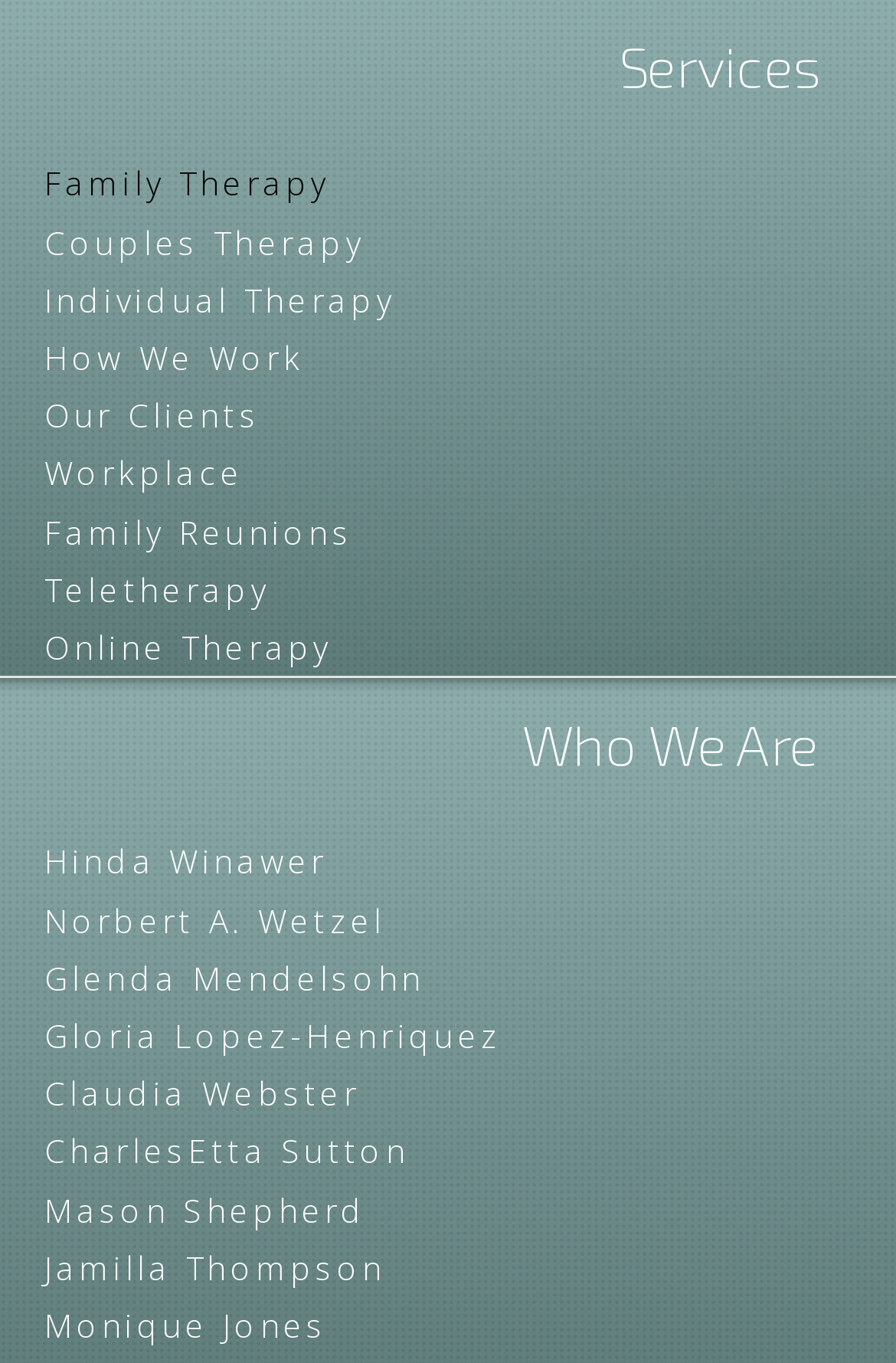Please identify the bounding box coordinates of the clickable element to fulfill the following instruction: "Read about Our Clients". The coordinates should be four float numbers between 0 and 1, i.e., [left, top, right, bottom].

[0.049, 0.289, 0.291, 0.321]